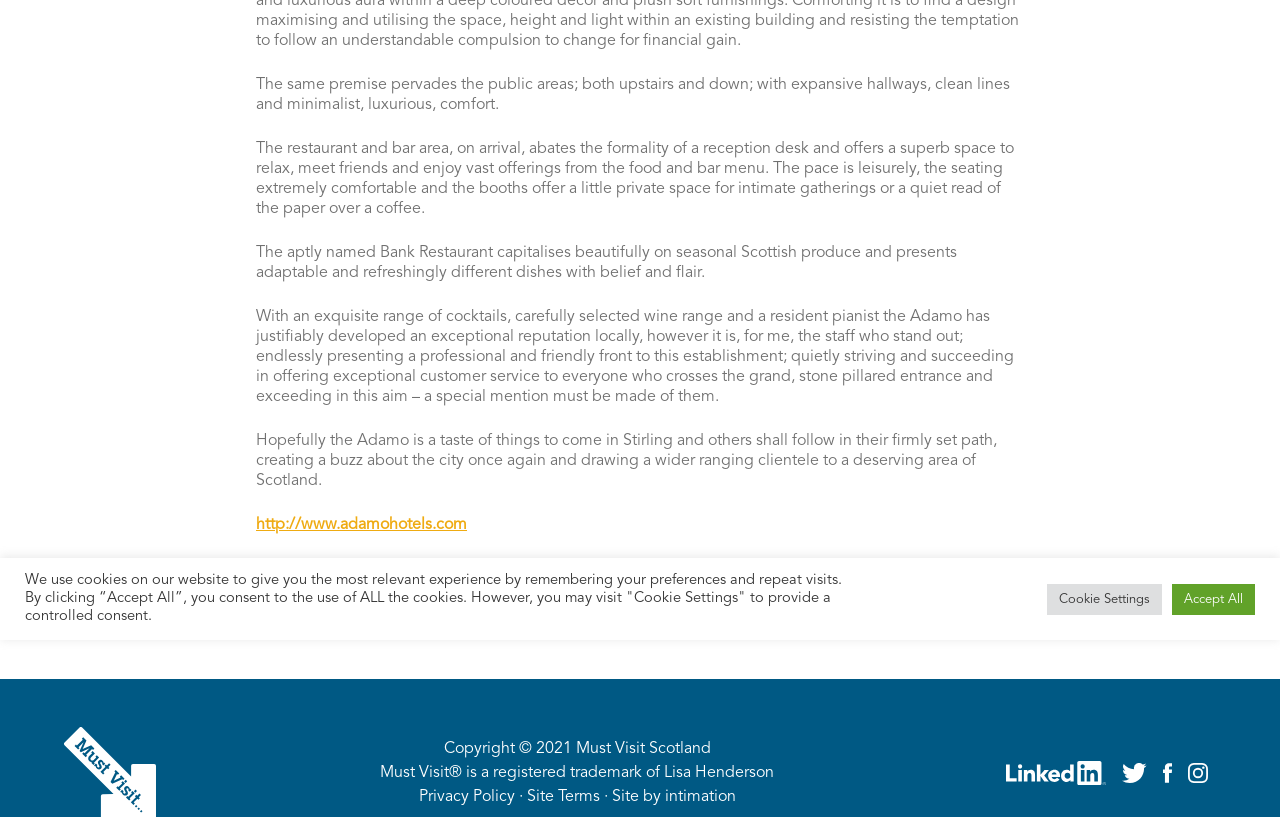Predict the bounding box for the UI component with the following description: "http://www.adamohotels.com".

[0.2, 0.633, 0.365, 0.652]